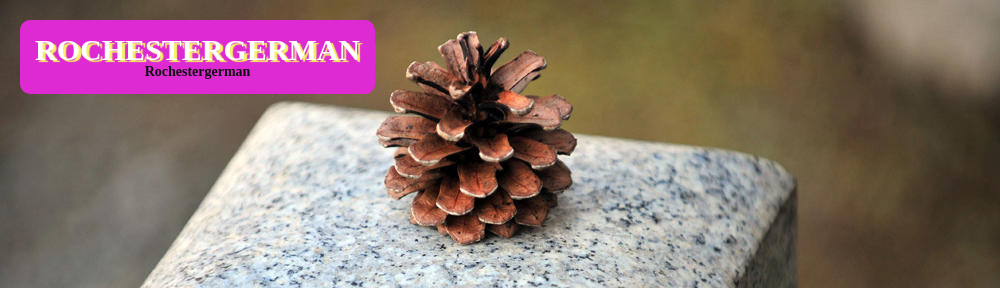What is the dominant color in the background?
Based on the image, please offer an in-depth response to the question.

The vibrant purple background behind the text adds a pop of color, enhancing the visual appeal of the image, and is the dominant color in the background.